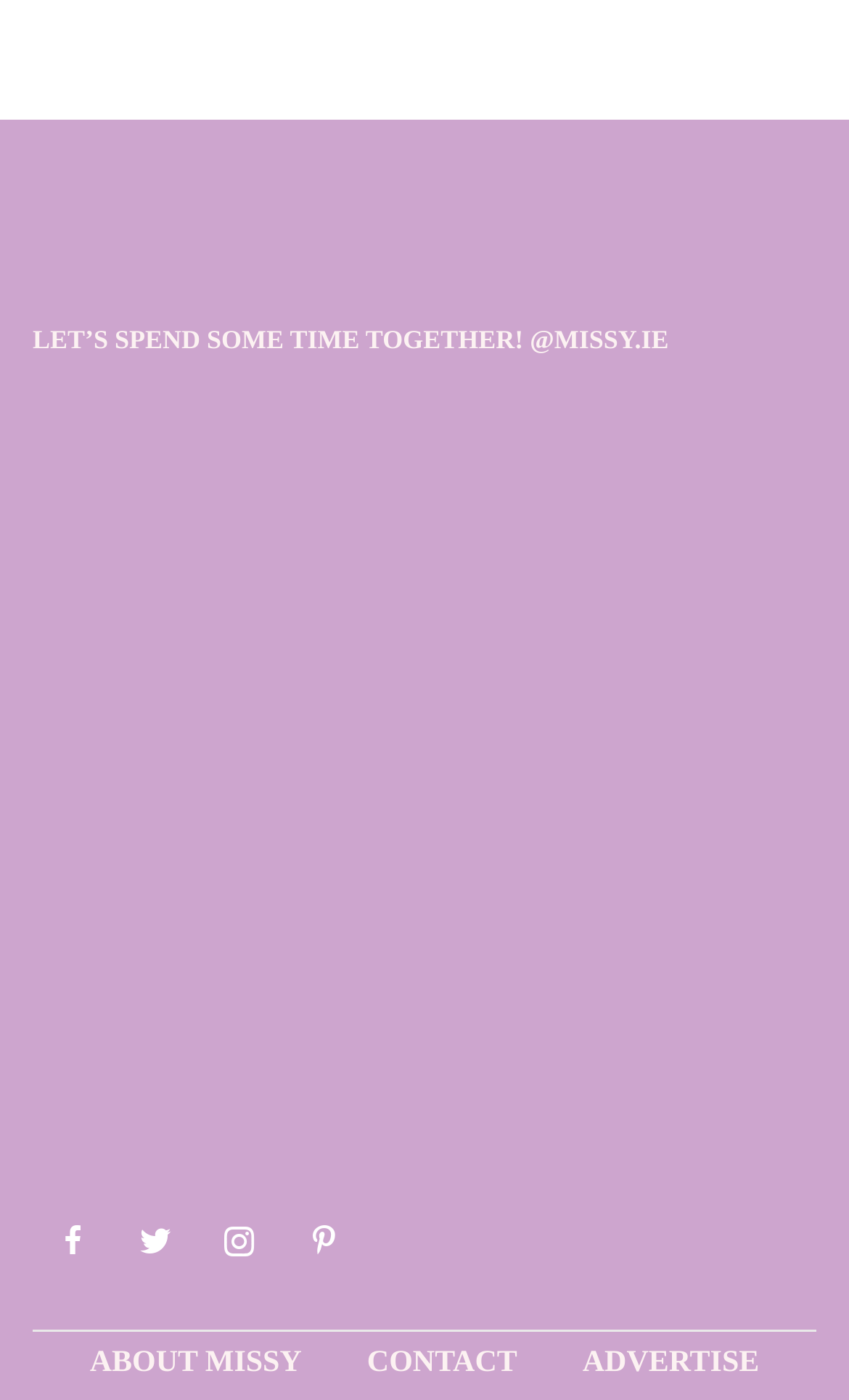Could you specify the bounding box coordinates for the clickable section to complete the following instruction: "Go to the ABOUT MISSY page"?

[0.106, 0.951, 0.355, 0.998]